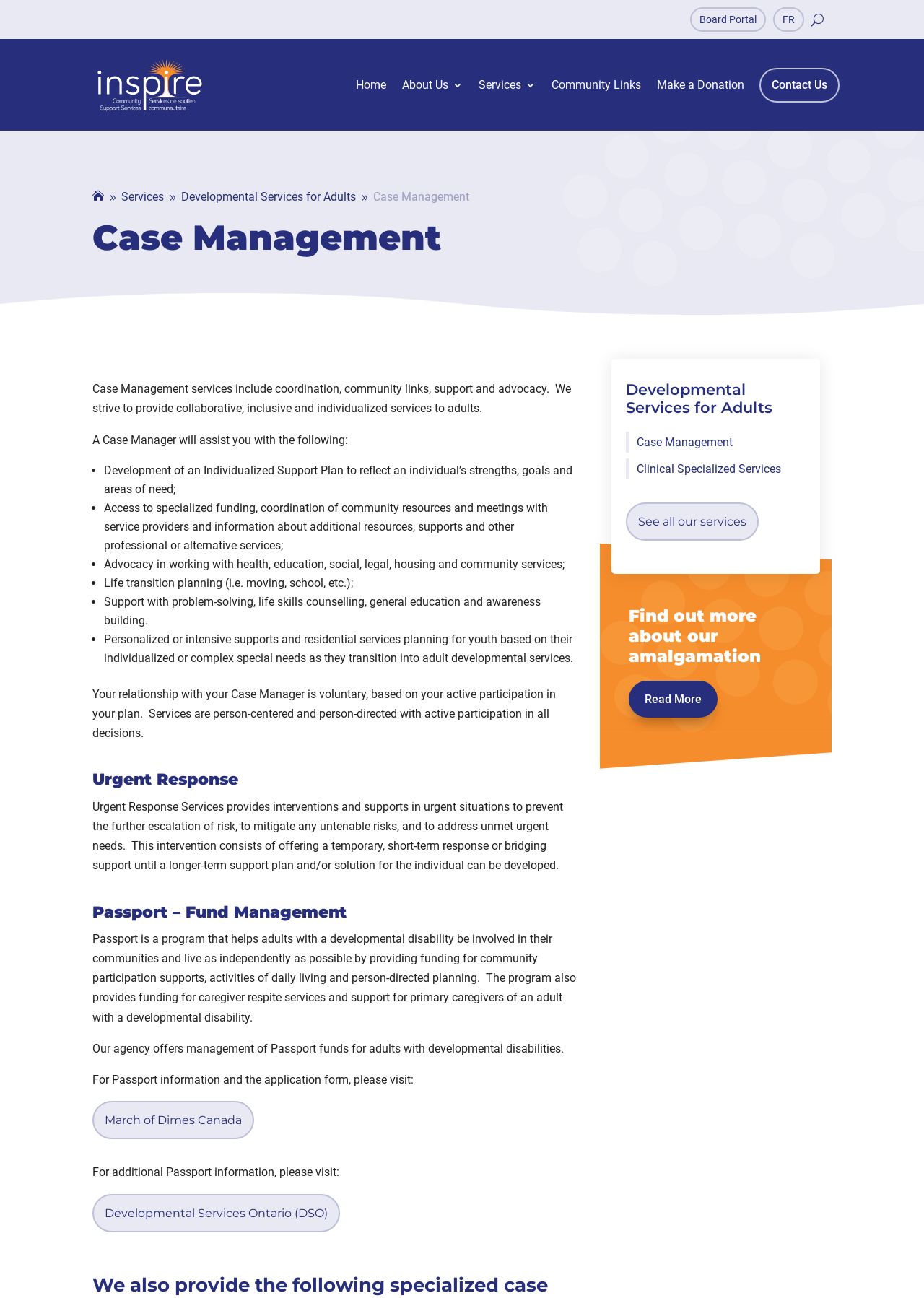What is the role of a Case Manager?
Can you offer a detailed and complete answer to this question?

Based on the webpage content, a Case Manager will assist with the development of an Individualized Support Plan to reflect an individual’s strengths, goals and areas of need, among other responsibilities.